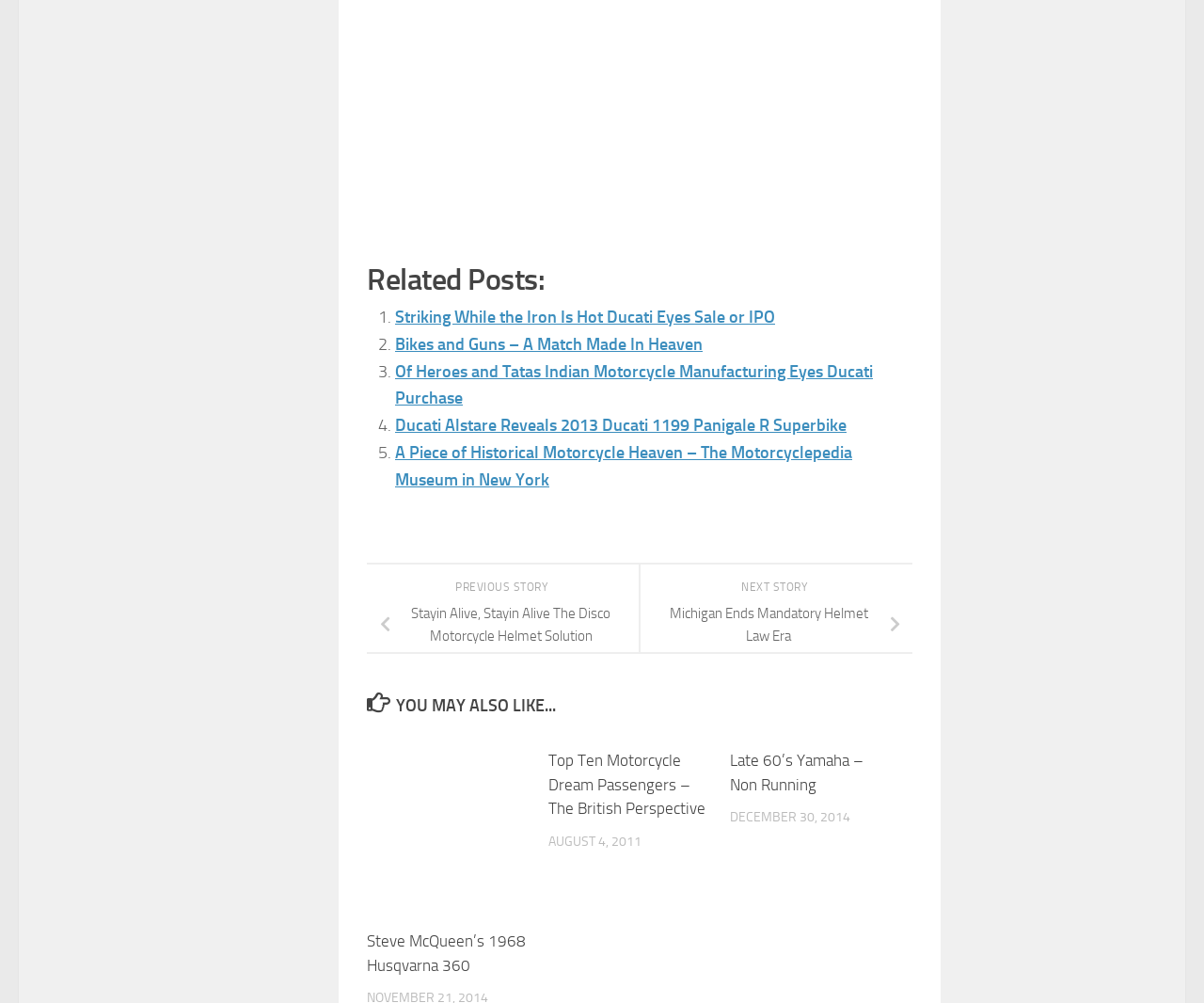Pinpoint the bounding box coordinates of the element you need to click to execute the following instruction: "Click on 'Steve McQueen’s 1968 Husqvarna 360'". The bounding box should be represented by four float numbers between 0 and 1, in the format [left, top, right, bottom].

[0.305, 0.929, 0.437, 0.972]